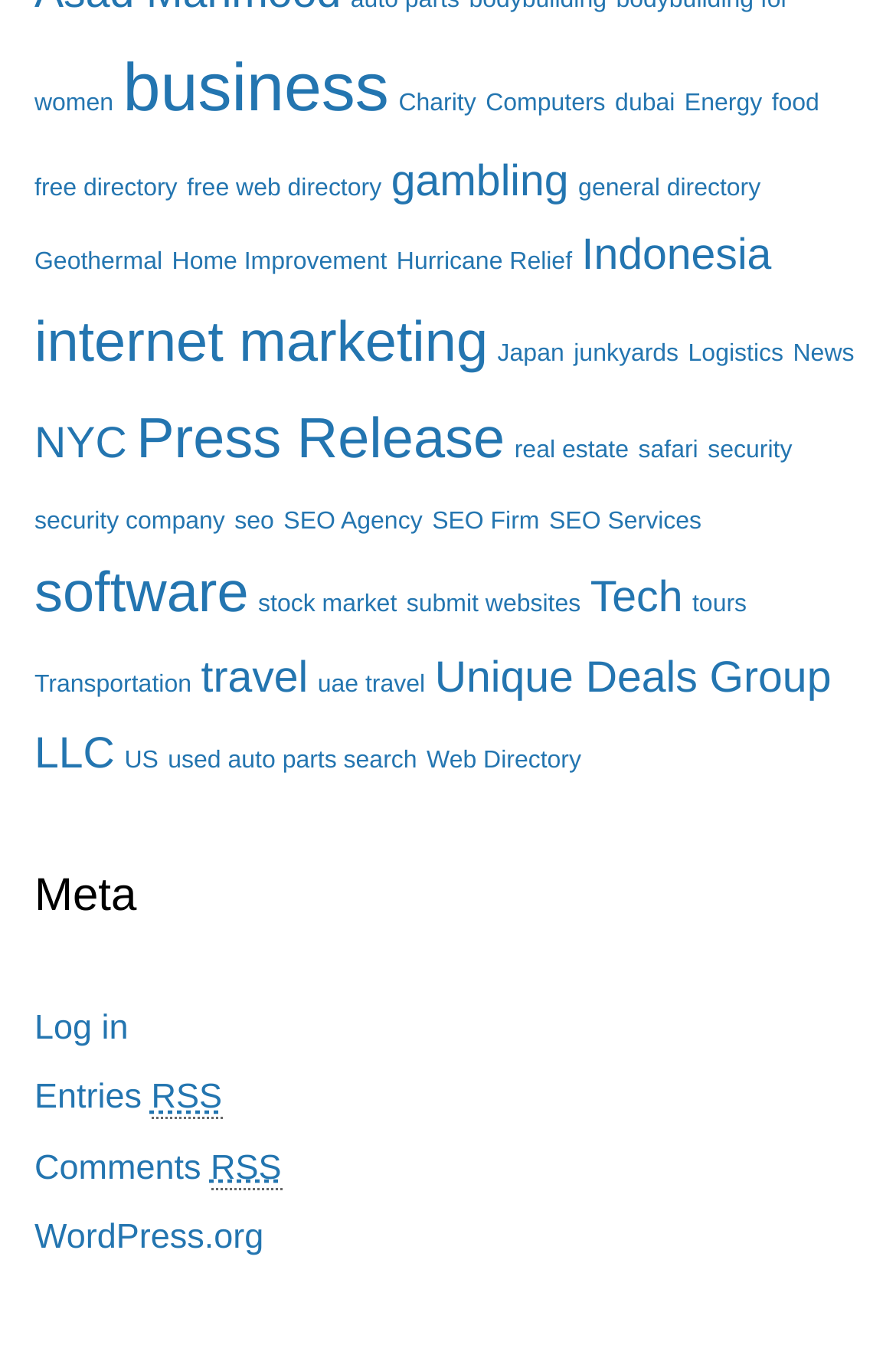Identify the bounding box of the UI component described as: "Tech".

[0.659, 0.428, 0.762, 0.463]